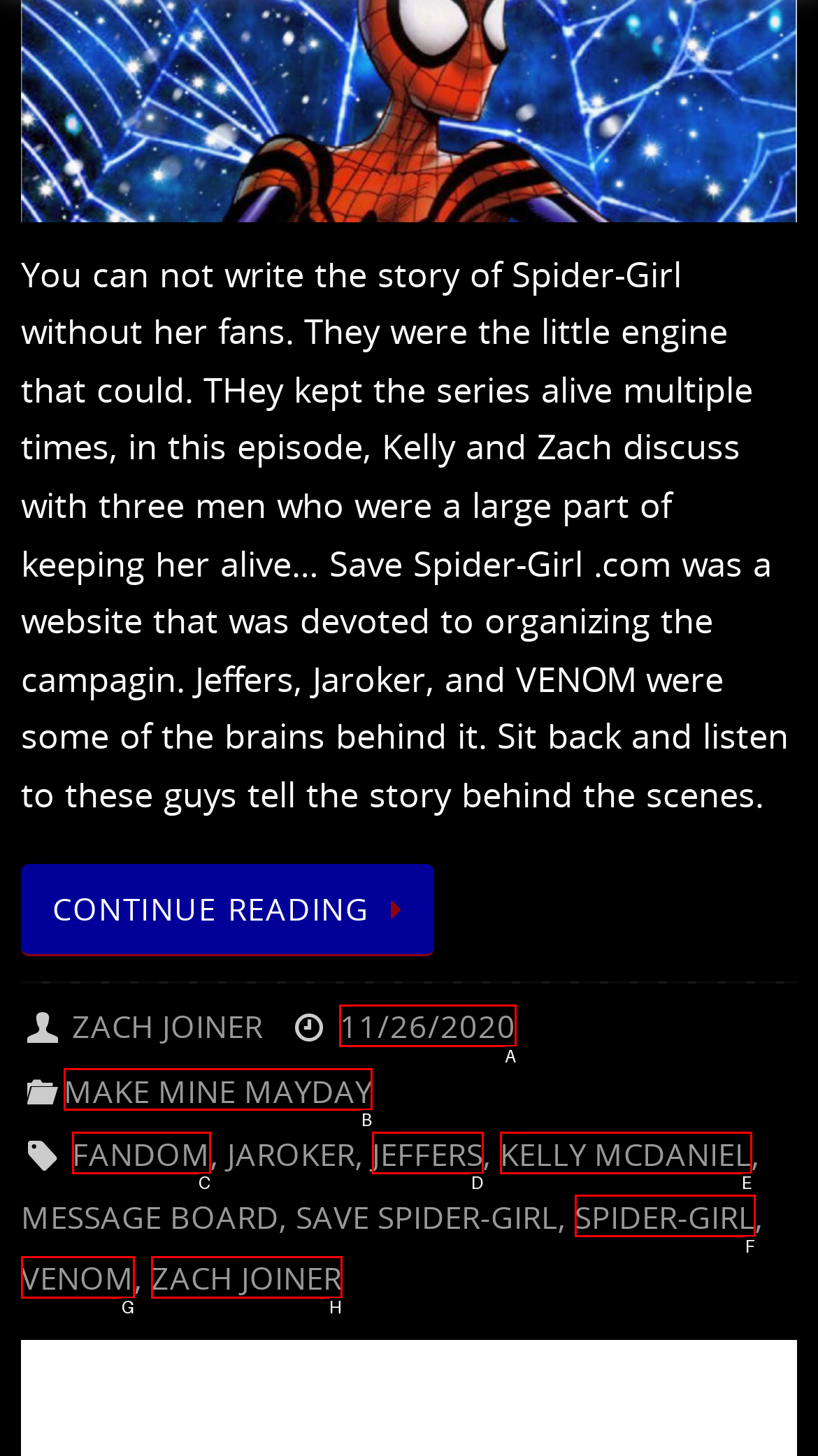Choose the UI element to click on to achieve this task: Check the post date. Reply with the letter representing the selected element.

A